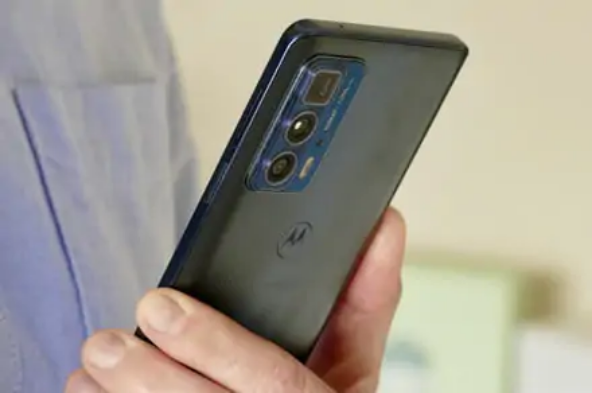Provide a comprehensive description of the image.

The image showcases a person holding a sleek smartphone, with a focus on its back design. The device prominently features a triple-camera setup, highlighted by a distinctive blue camera module. The Motorola logo is visible on the back of the phone, indicating it's likely from the brand's latest offerings. This model is believed to be the Motorola Frontier, a flagship smartphone known for its advanced specifications, including a high-end camera and powerful performance features, which are being anticipated in discussions surrounding its launch. The background appears neutral, emphasizing the smartphone in the user's hand, suggesting an everyday usage scenario.